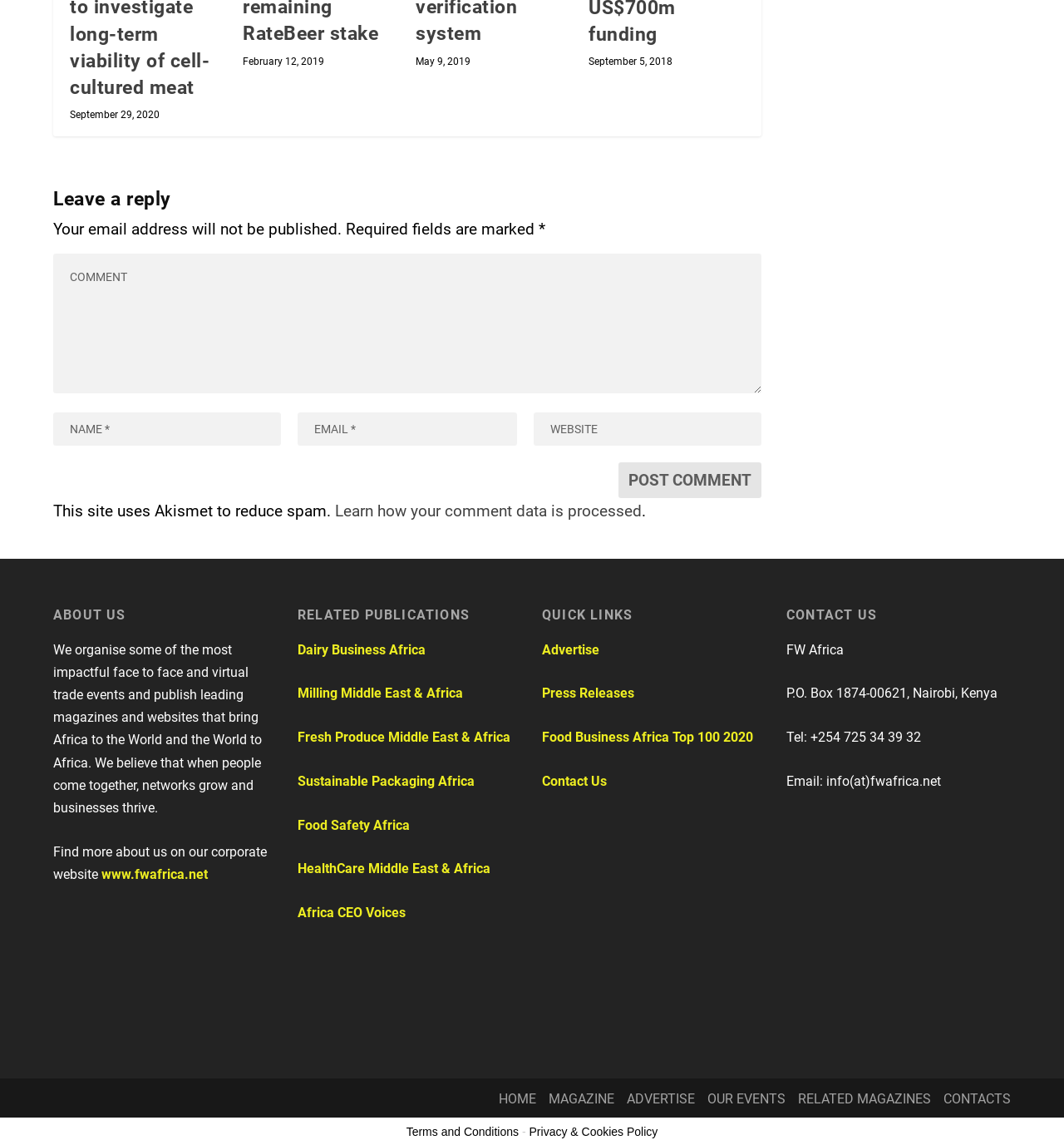Locate the bounding box coordinates of the clickable element to fulfill the following instruction: "Learn how your comment data is processed". Provide the coordinates as four float numbers between 0 and 1 in the format [left, top, right, bottom].

[0.315, 0.457, 0.603, 0.473]